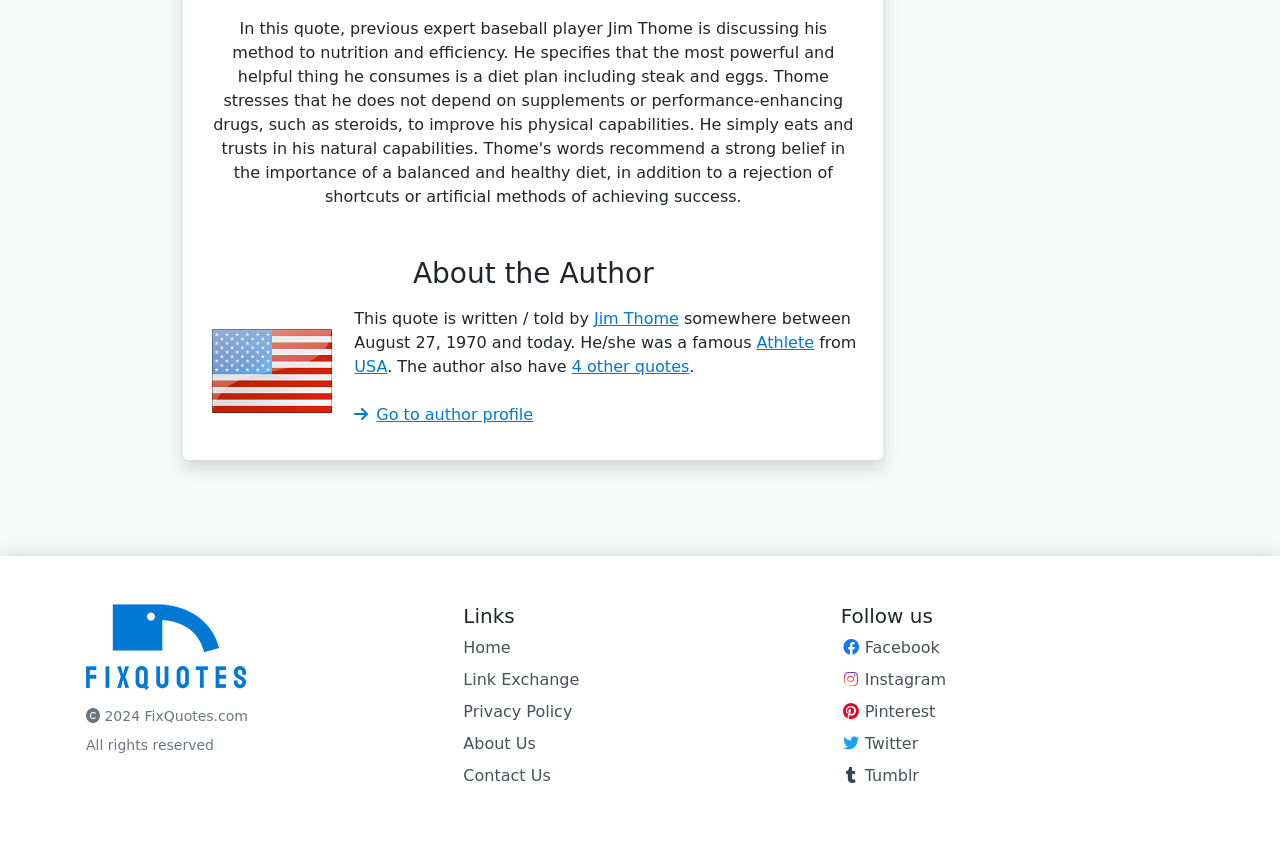Determine the bounding box for the HTML element described here: "Blog". The coordinates should be given as [left, top, right, bottom] with each number being a float between 0 and 1.

None